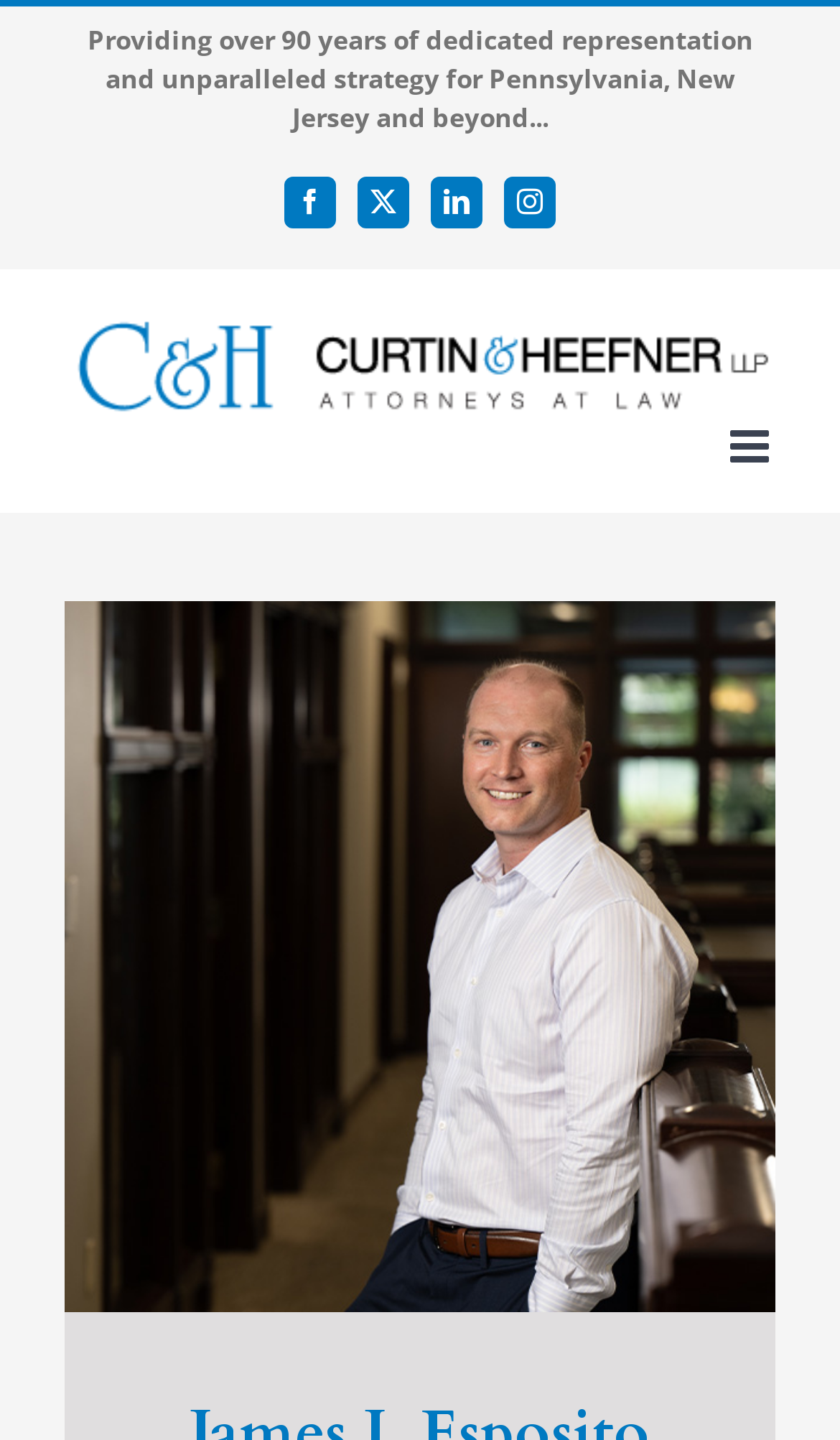Given the content of the image, can you provide a detailed answer to the question?
How many social media links are there?

I counted the number of link elements with social media icons, including Facebook, LinkedIn, and Instagram, to arrive at this answer.